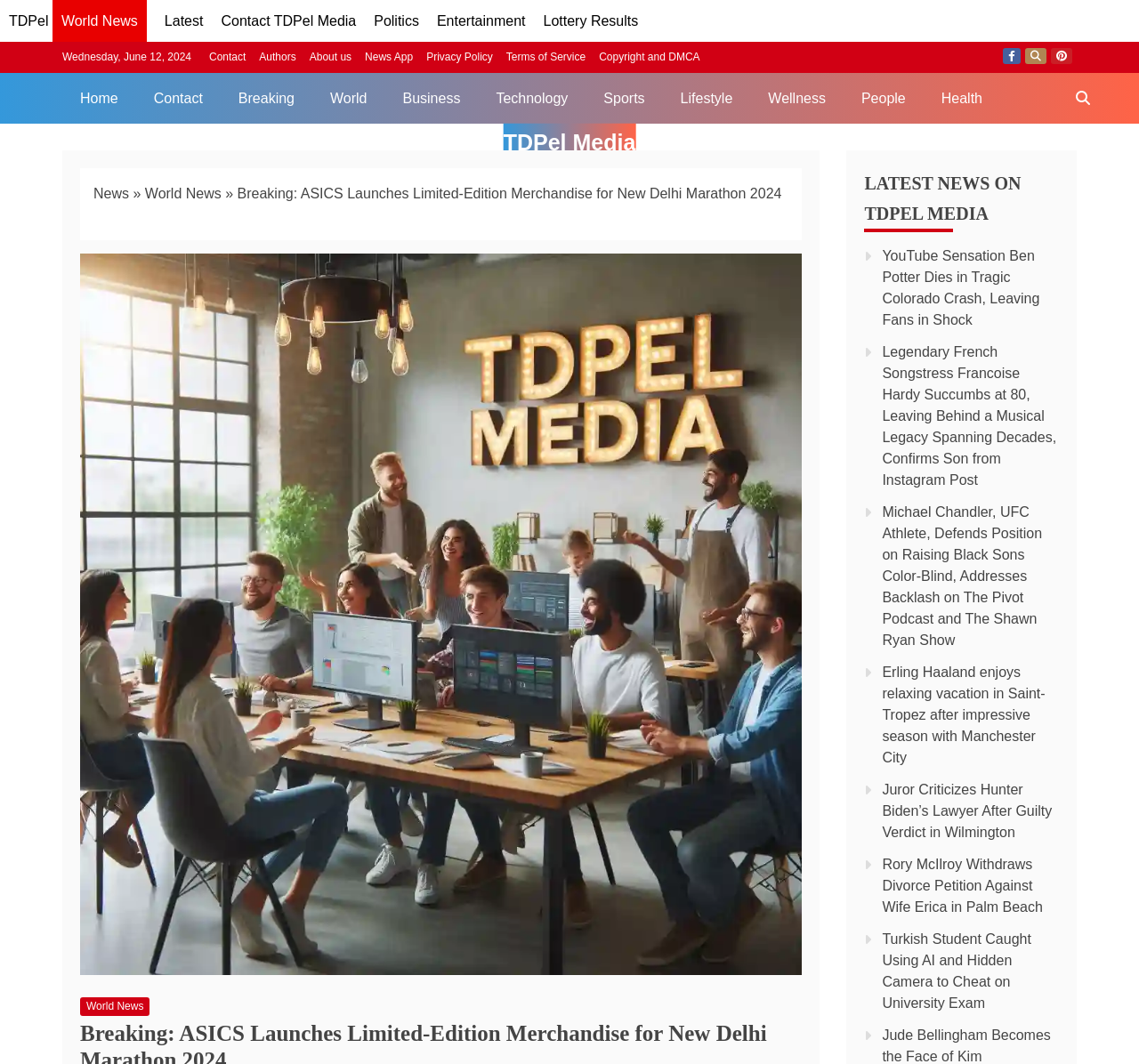Locate the bounding box coordinates of the segment that needs to be clicked to meet this instruction: "Read the latest news on World News".

[0.127, 0.175, 0.194, 0.189]